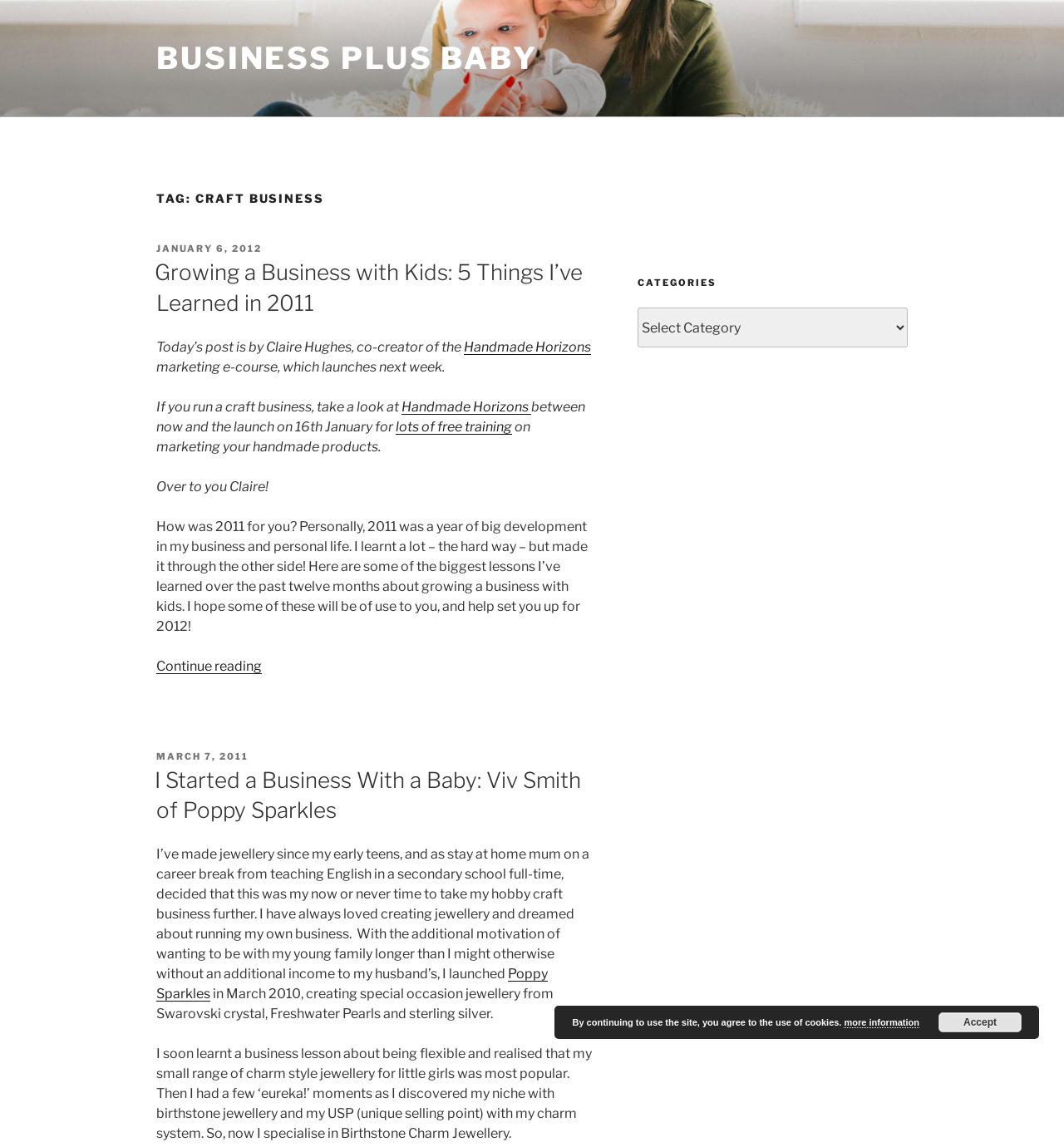Specify the bounding box coordinates of the element's area that should be clicked to execute the given instruction: "Visit the homepage". The coordinates should be four float numbers between 0 and 1, i.e., [left, top, right, bottom].

None